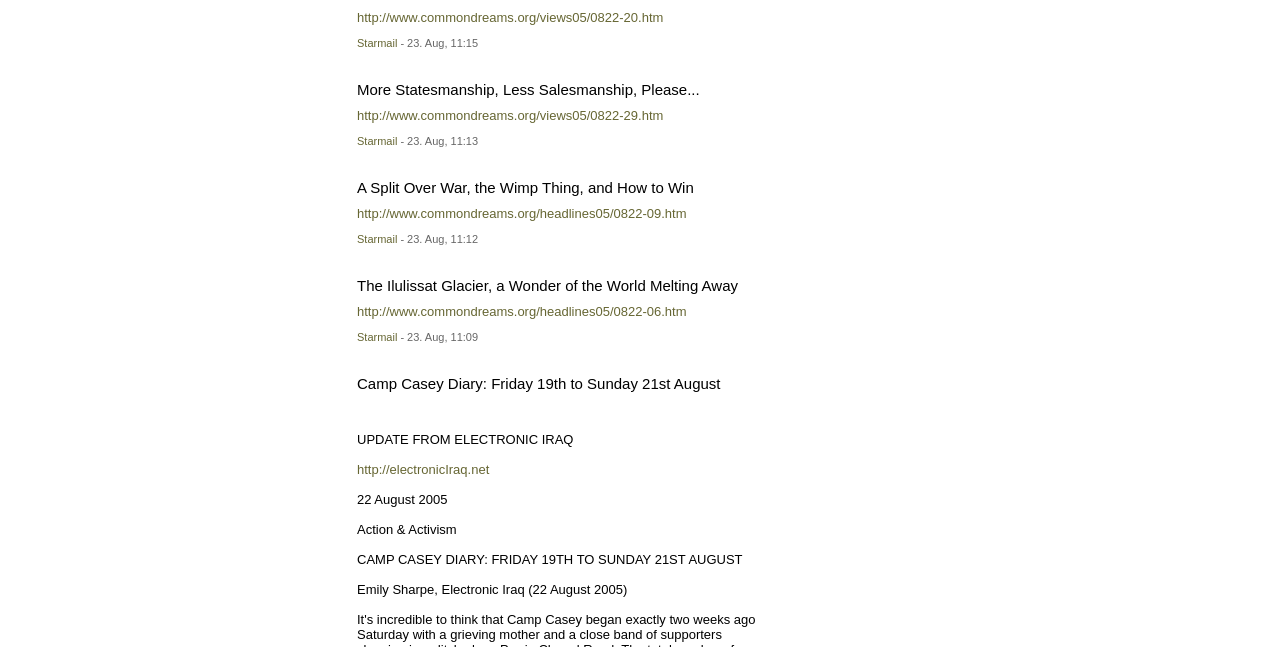Determine the bounding box coordinates for the area that needs to be clicked to fulfill this task: "visit the article 'More Statesmanship, Less Salesmanship, Please...'". The coordinates must be given as four float numbers between 0 and 1, i.e., [left, top, right, bottom].

[0.279, 0.125, 0.598, 0.151]